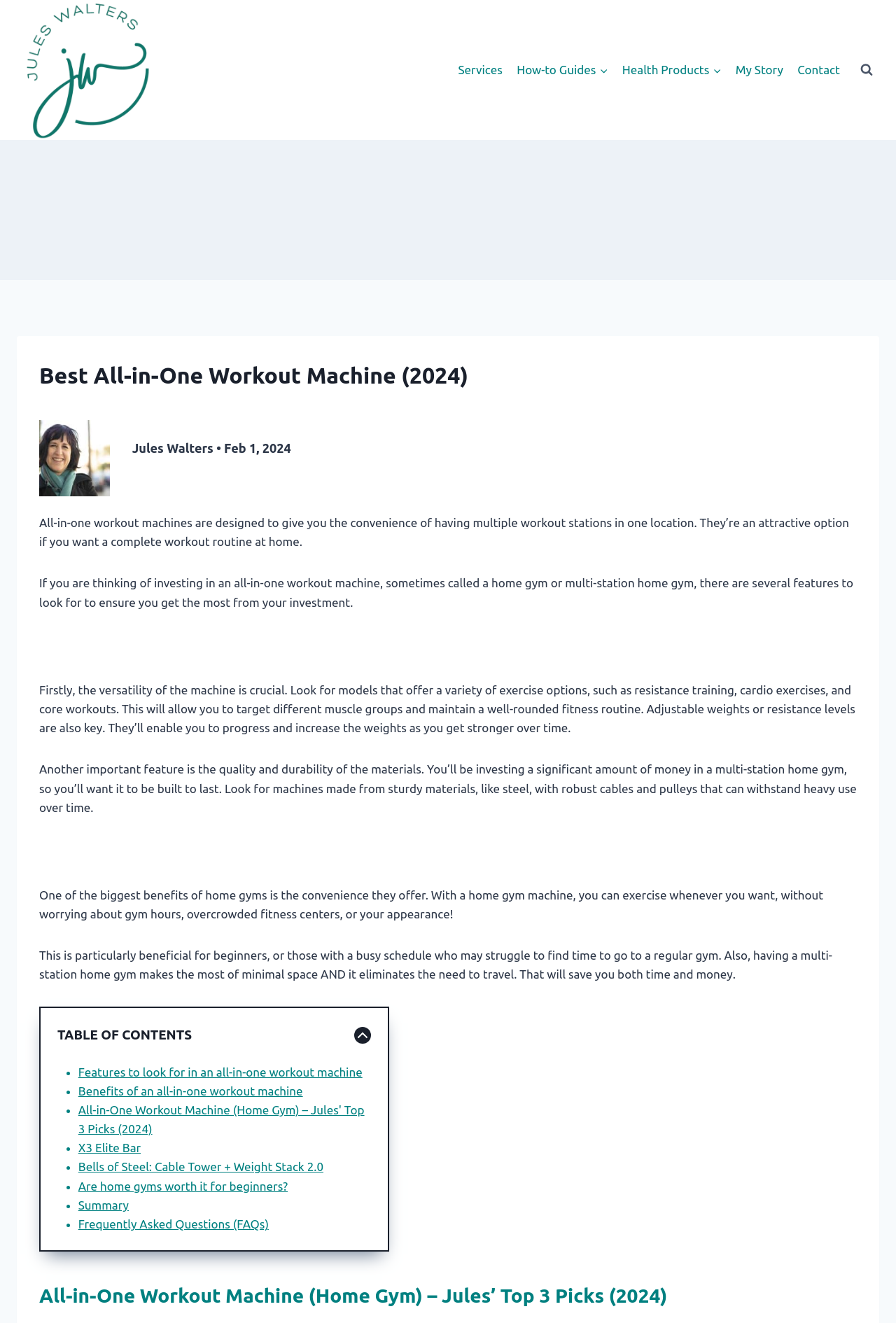Identify the bounding box coordinates of the area that should be clicked in order to complete the given instruction: "Go to Services". The bounding box coordinates should be four float numbers between 0 and 1, i.e., [left, top, right, bottom].

[0.503, 0.046, 0.569, 0.06]